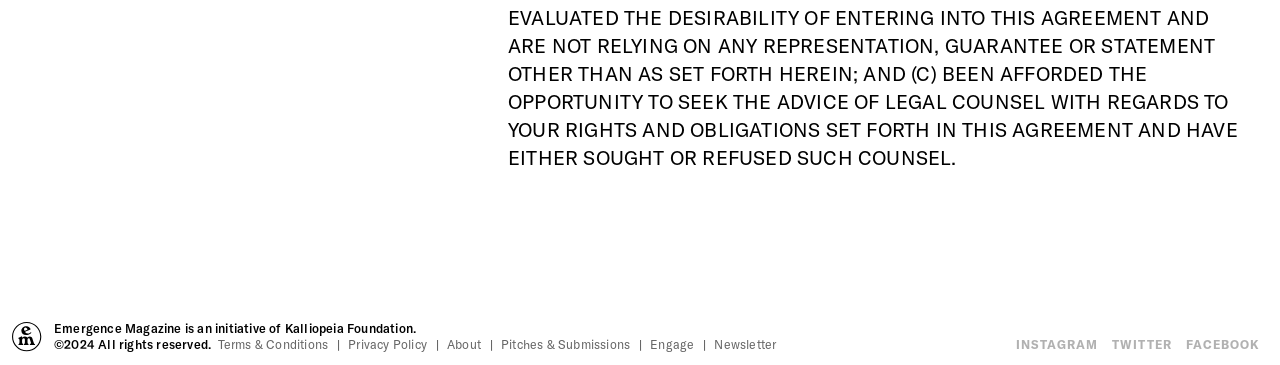Please locate the UI element described by "Pitches & Submissions" and provide its bounding box coordinates.

[0.391, 0.922, 0.492, 0.96]